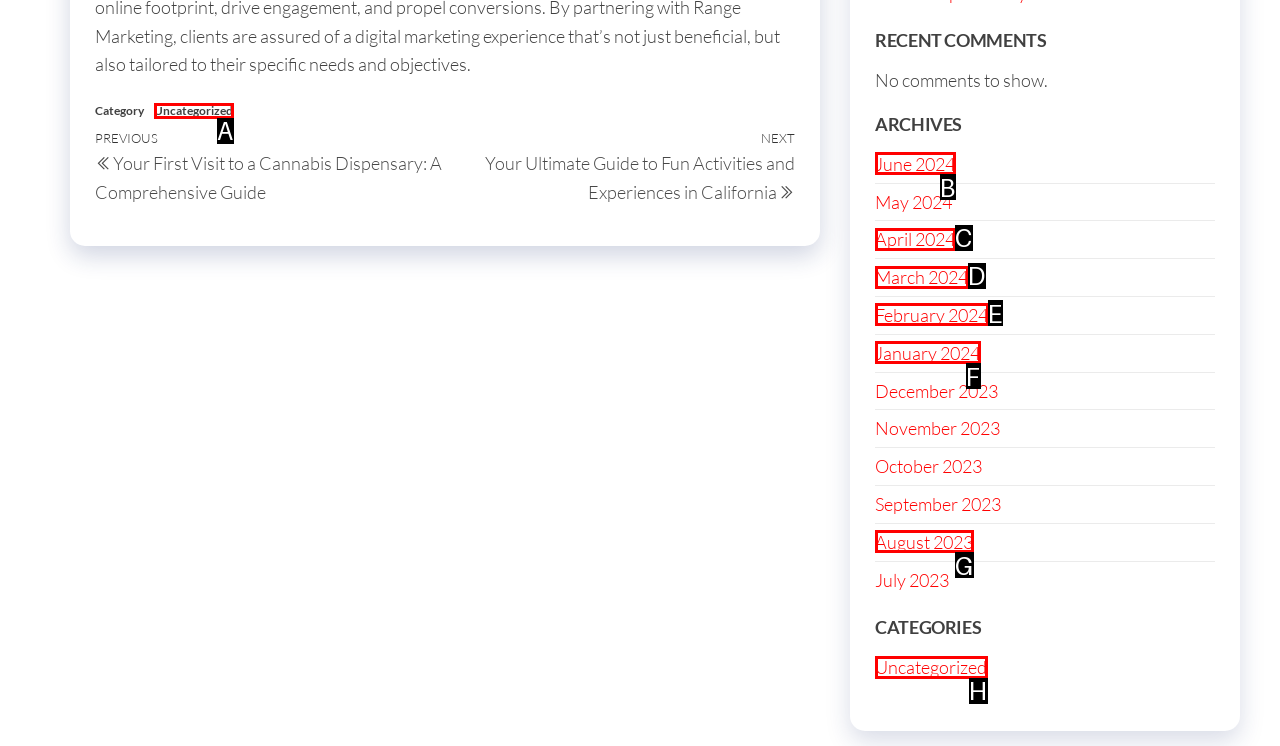Select the letter of the HTML element that best fits the description: Uncategorized
Answer with the corresponding letter from the provided choices.

A